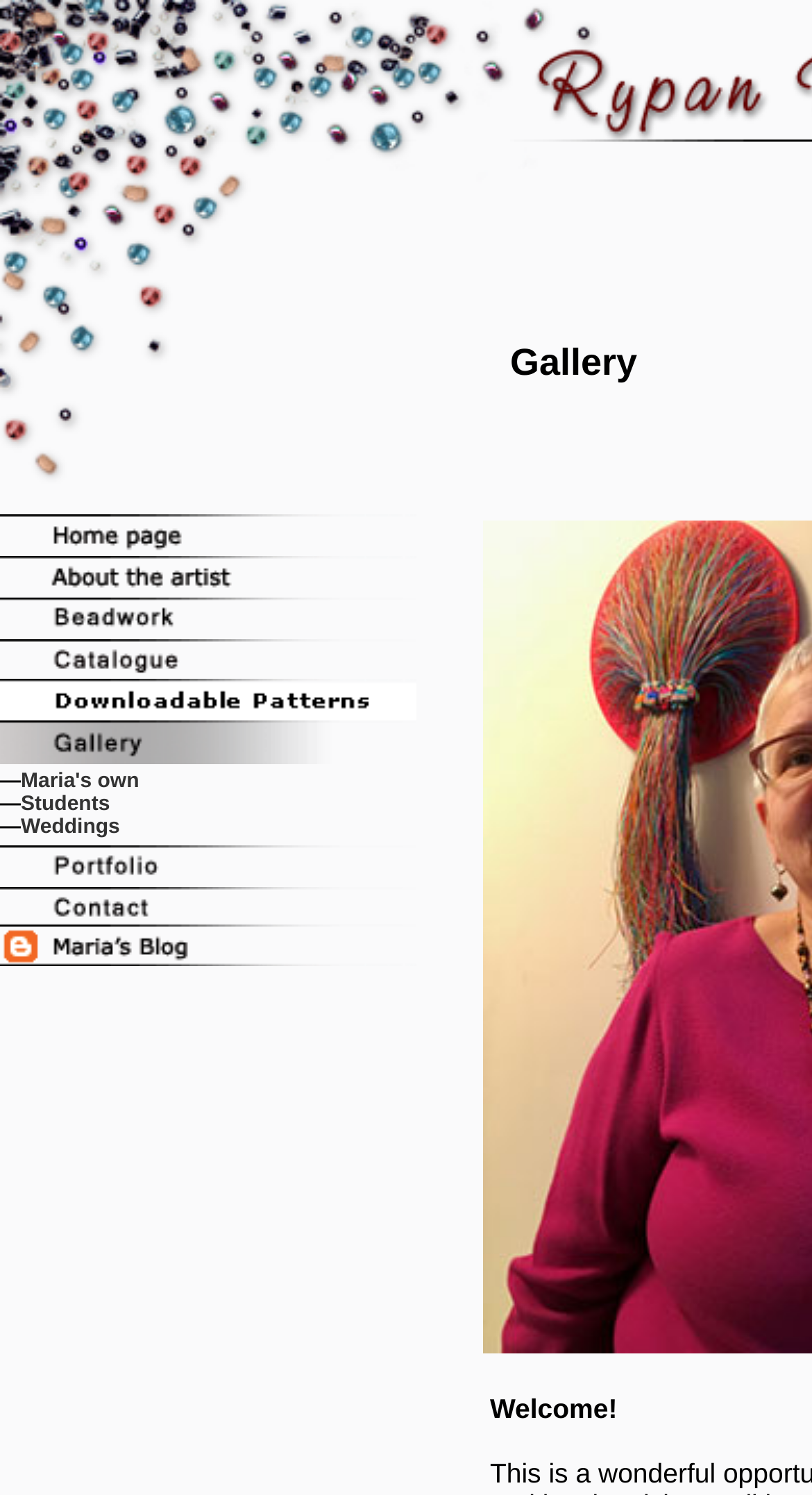Find the bounding box coordinates of the element to click in order to complete this instruction: "check Weddings' portfolio". The bounding box coordinates must be four float numbers between 0 and 1, denoted as [left, top, right, bottom].

[0.026, 0.546, 0.148, 0.561]